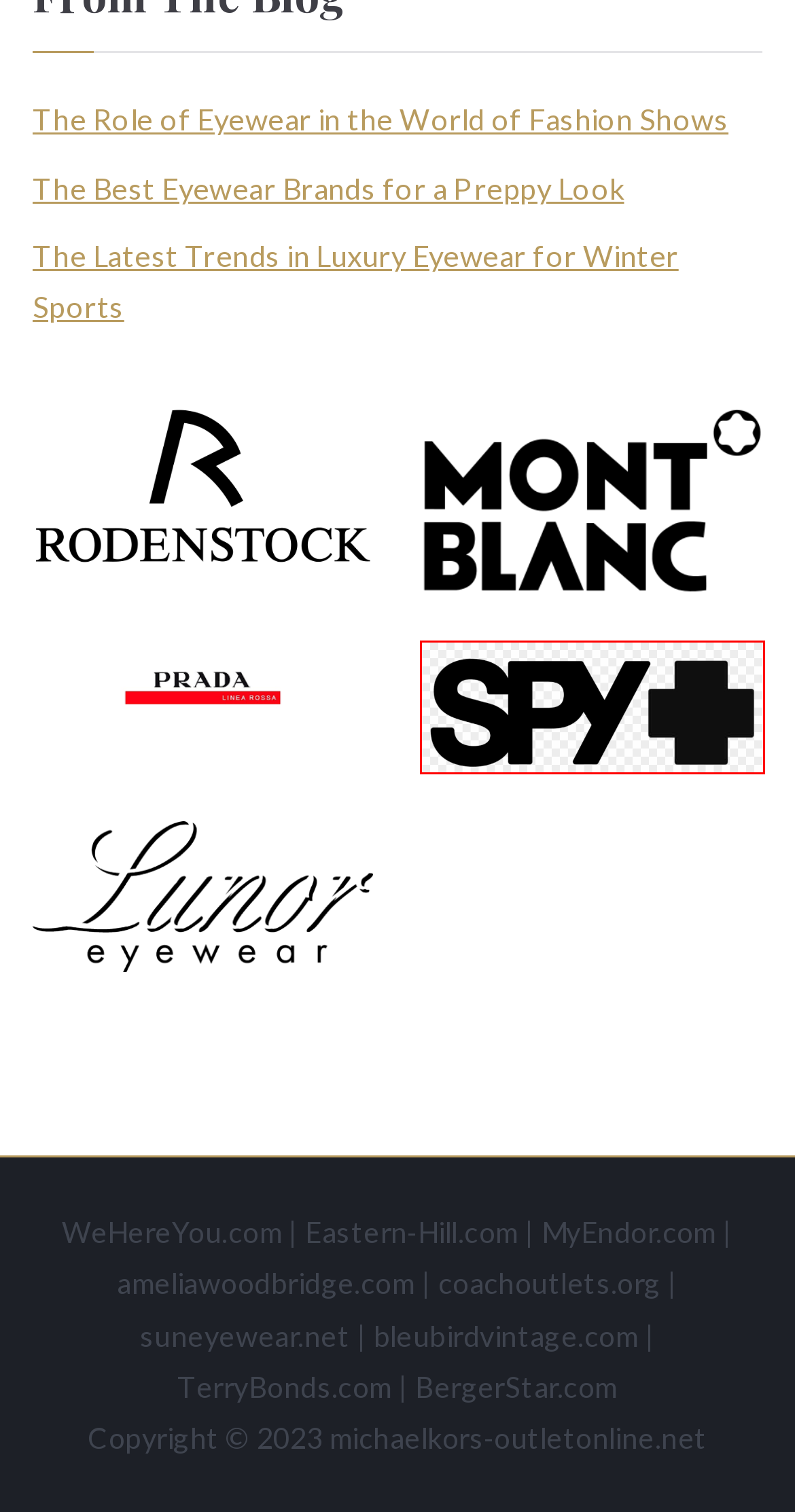You are given a screenshot depicting a webpage with a red bounding box around a UI element. Select the description that best corresponds to the new webpage after clicking the selected element. Here are the choices:
A. Smith Sunglasses | Buy Sunglasses Online
B. Prada Linea Rossa Sunglasses Canada | Buy Sunglasses Online
C. Spy Sunglasses | Buy Sunglasses Online
D. Prescription Glasses | SmartBuyGlasses UK
E. Homepage - CoachOutlets.org
F. TerryBonds.com - Improve Your Vision, Find the Perfect Glasses
G. Buy Mont Blanc Prescription Glasses Online | SmartBuyGlasses CA
H. The Latest Trends in Luxury Eyewear for Winter Sports - Micheal Kors - Outlet Online

C